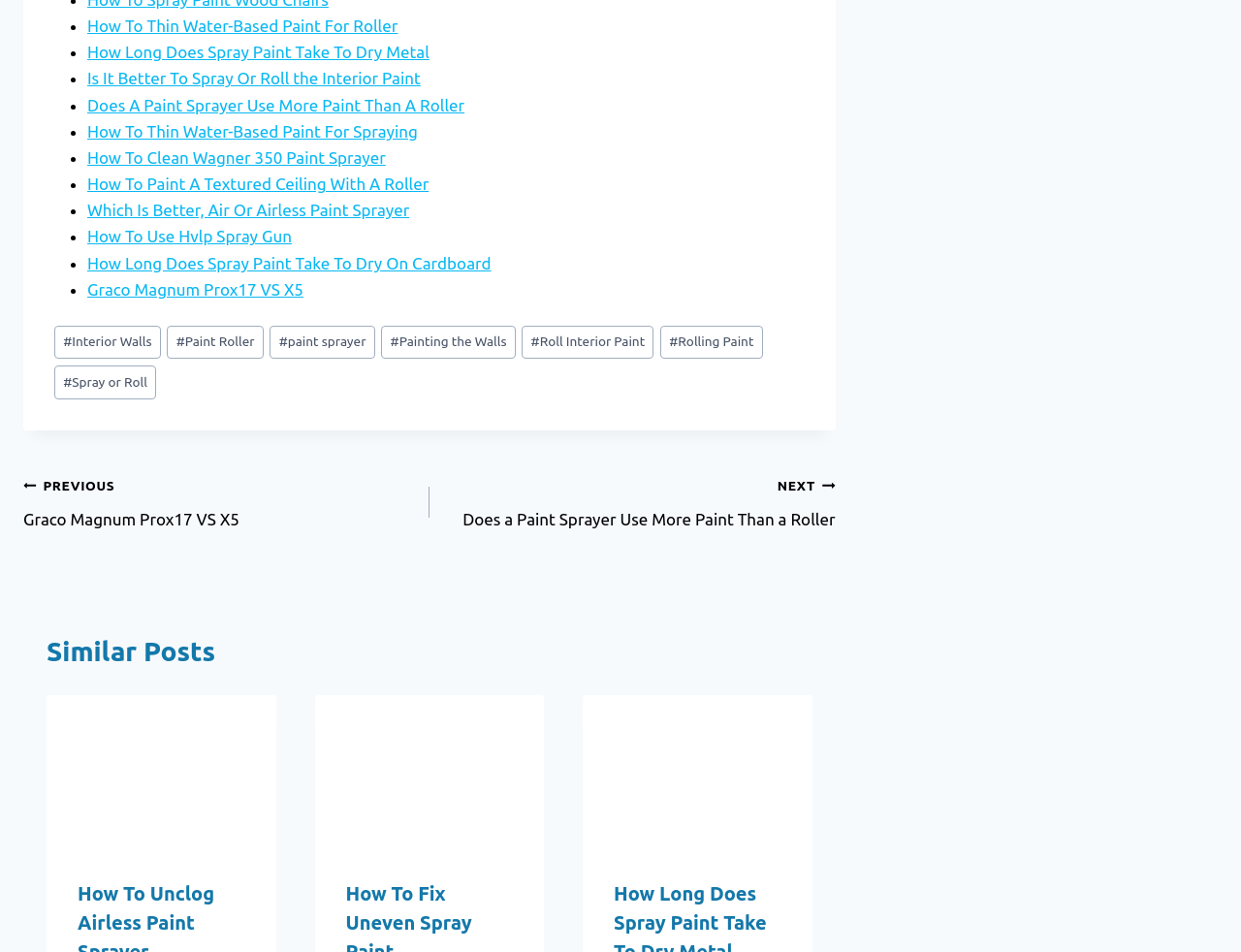Please identify the bounding box coordinates of the element I should click to complete this instruction: 'Click on 'Interior Walls''. The coordinates should be given as four float numbers between 0 and 1, like this: [left, top, right, bottom].

[0.044, 0.342, 0.129, 0.377]